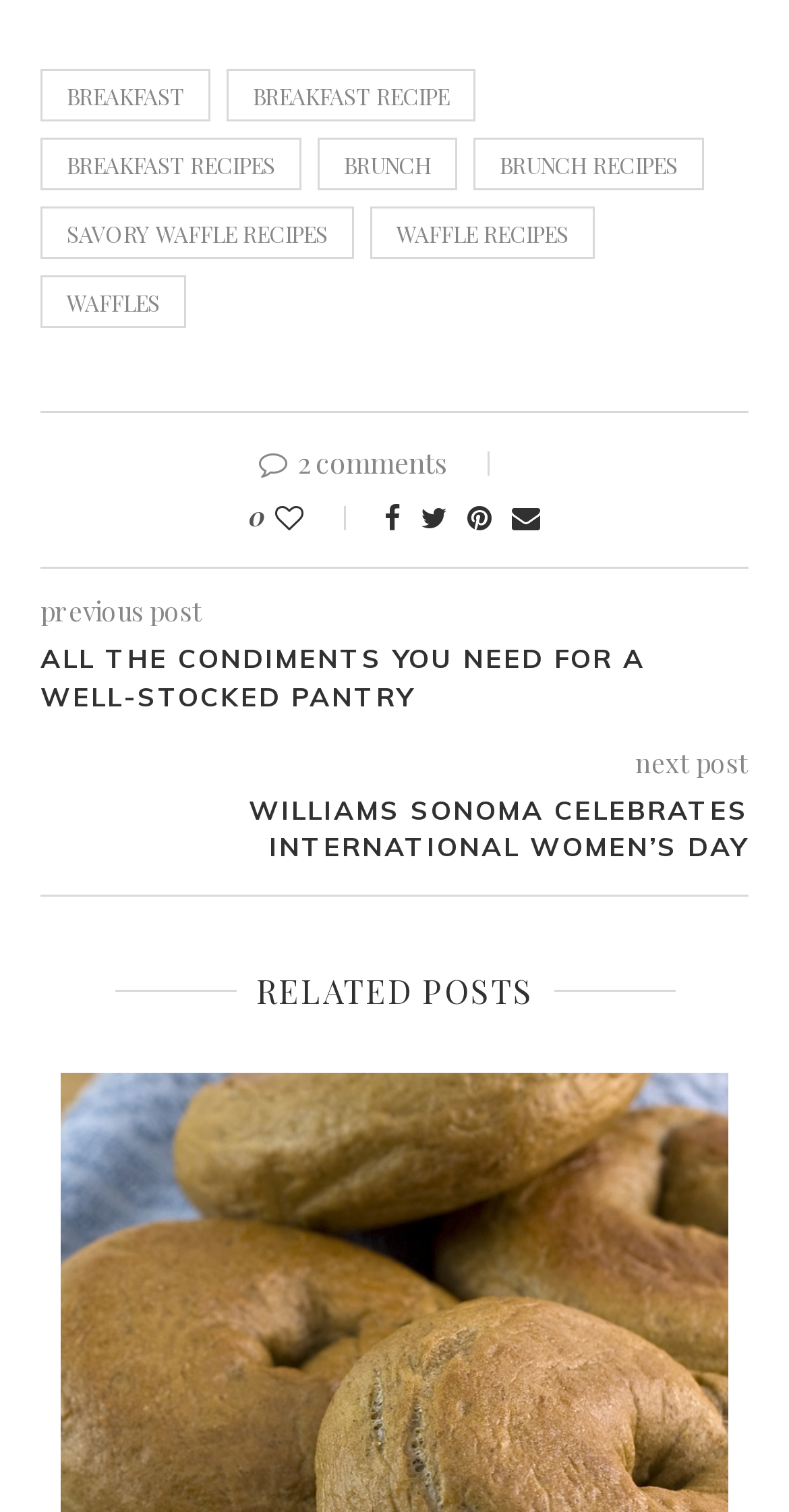Answer the question below using just one word or a short phrase: 
What is the purpose of the icons in the first post?

Like and share